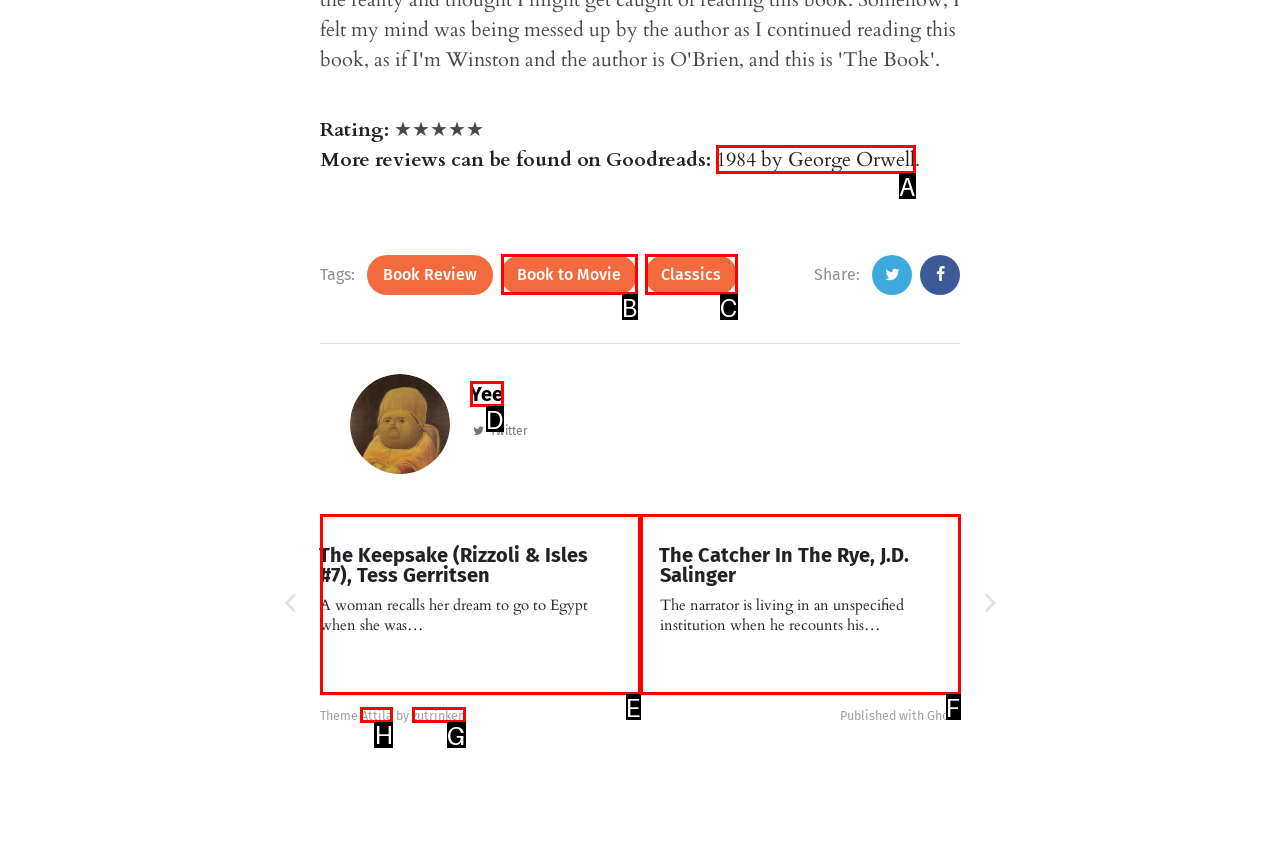Which option should you click on to fulfill this task: Visit the website's theme designer Attila? Answer with the letter of the correct choice.

H